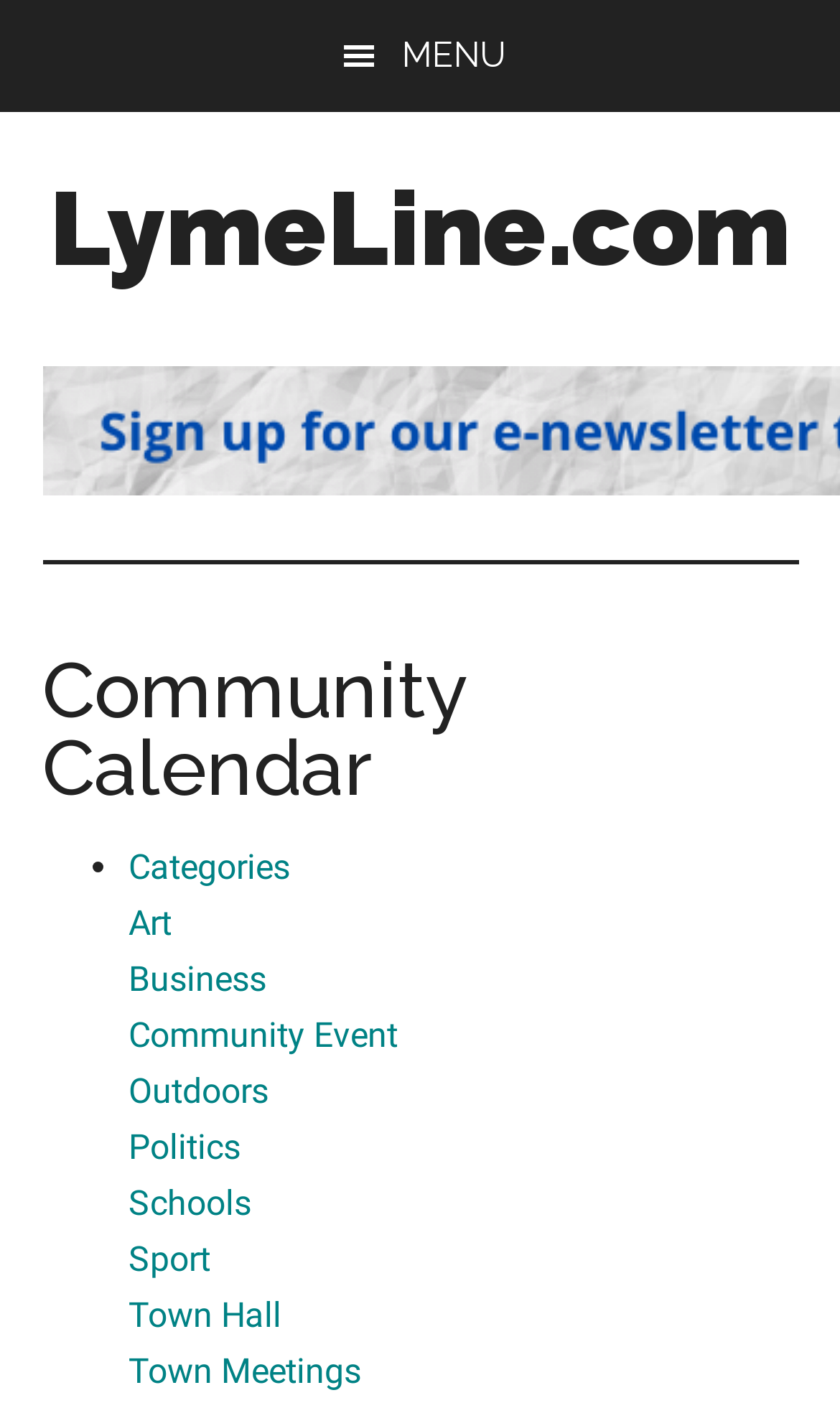What type of news is provided on this website? Using the information from the screenshot, answer with a single word or phrase.

Community News